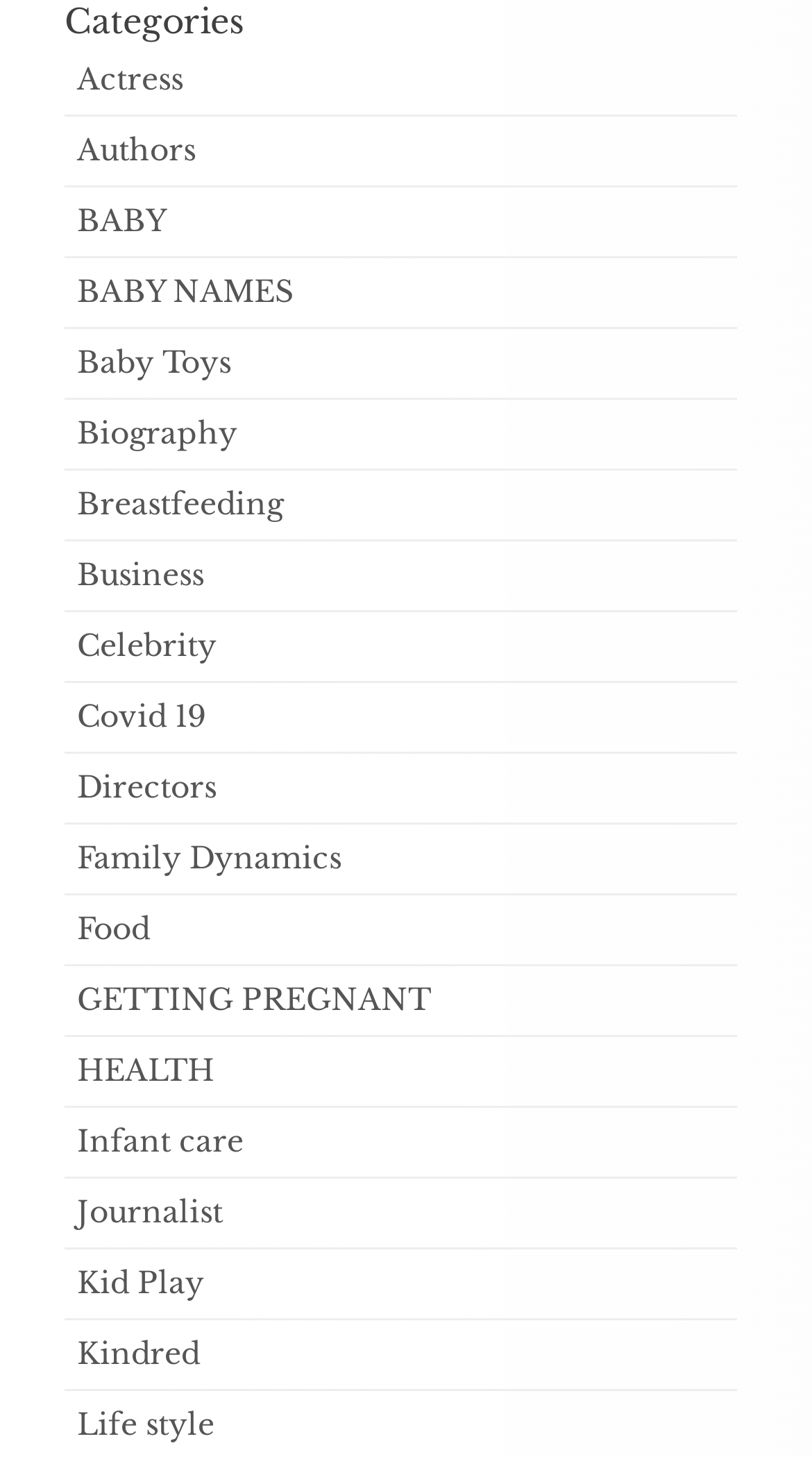Based on the element description: "GETTING PREGNANT", identify the bounding box coordinates for this UI element. The coordinates must be four float numbers between 0 and 1, listed as [left, top, right, bottom].

[0.095, 0.673, 0.531, 0.699]